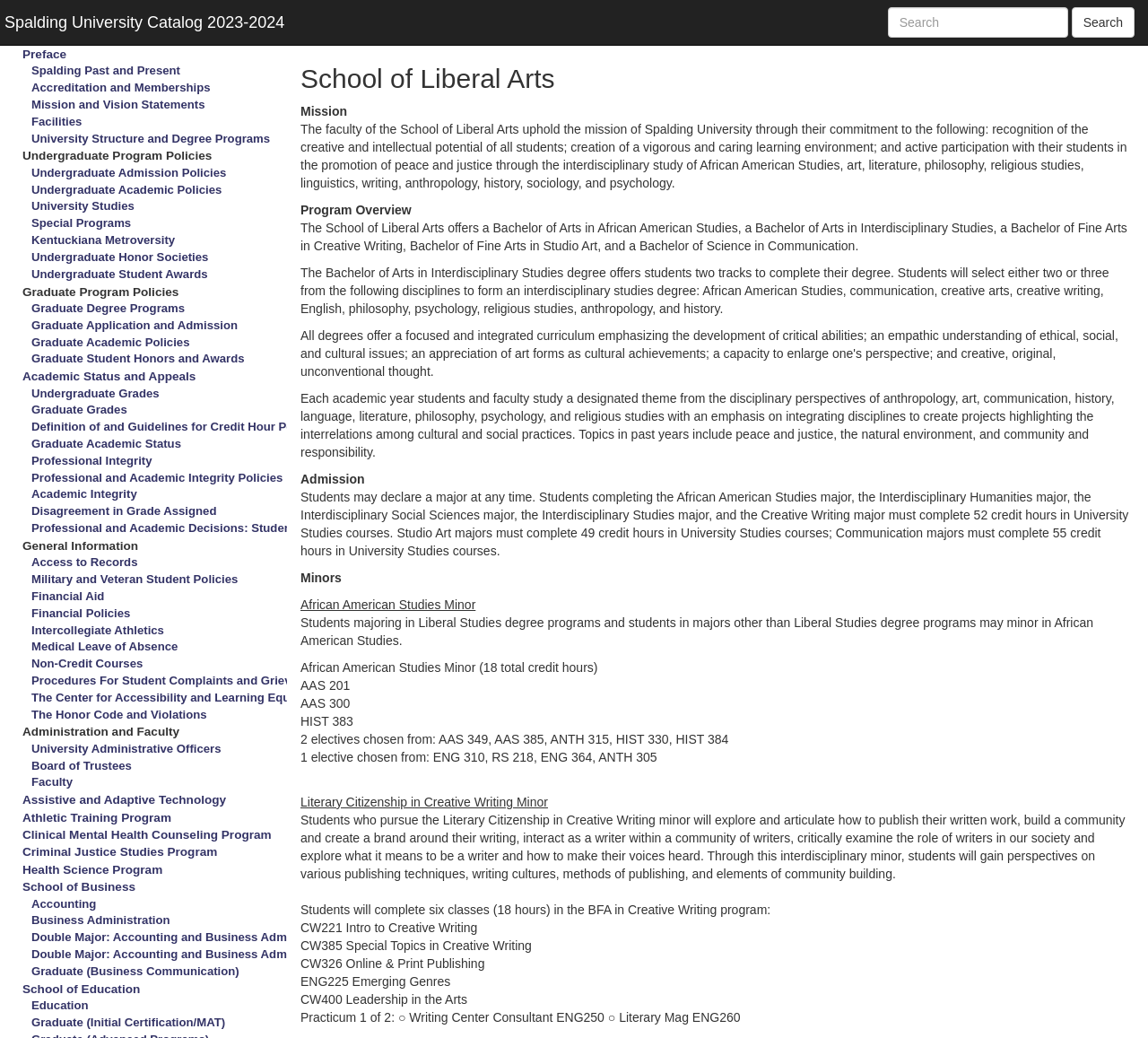Based on the image, give a detailed response to the question: How many links are there in the Preface section?

I counted the number of links under the 'Preface' section, which are 'Preface: Spalding Past and Present', 'Preface: Accreditation and Memberships', 'Preface: Mission and Vision Statements', 'Preface: Facilities', 'Preface: University Structure and Degree Programs', and found that there are 6 links in total.